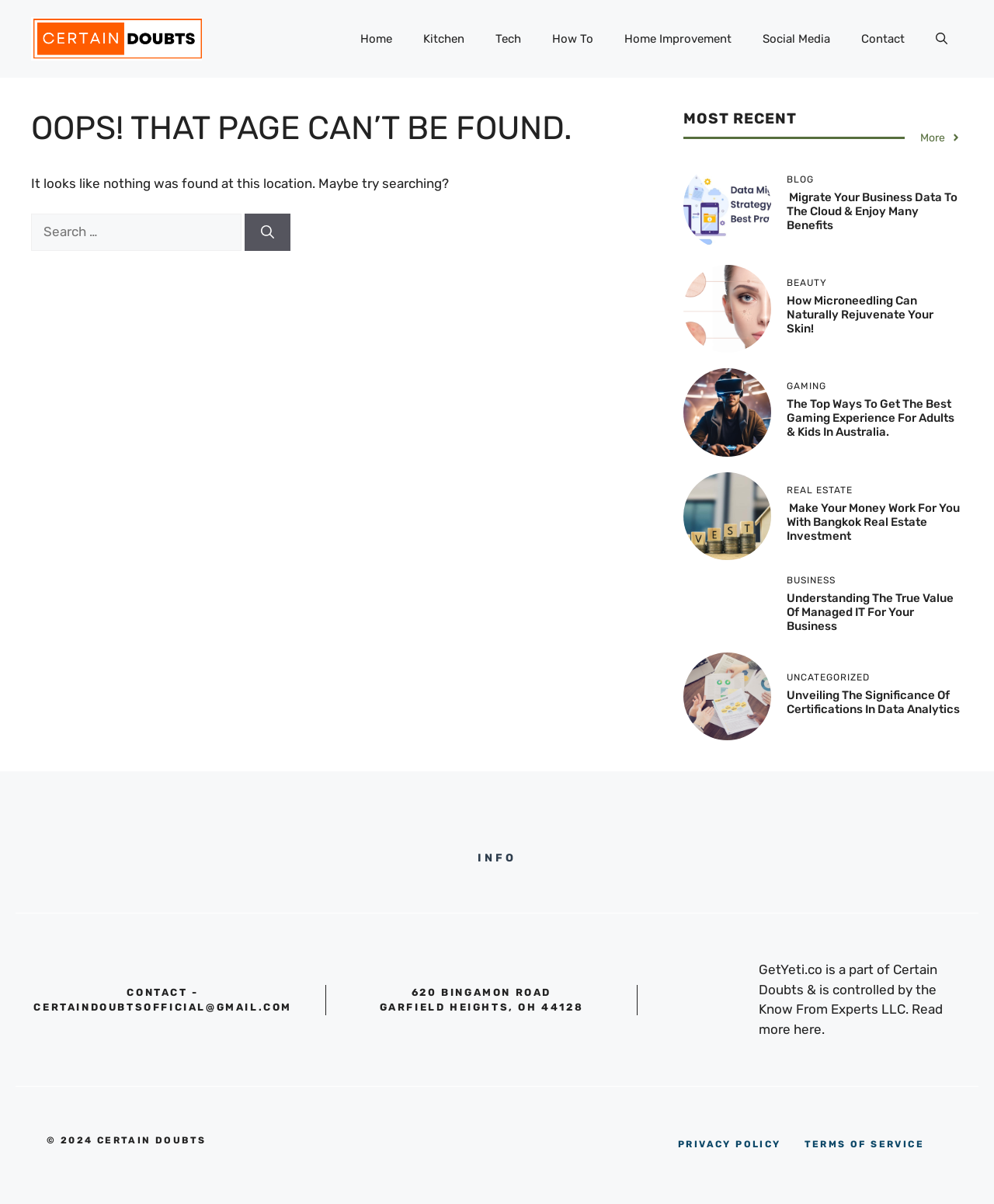Please mark the bounding box coordinates of the area that should be clicked to carry out the instruction: "Contact us".

[0.851, 0.013, 0.926, 0.052]